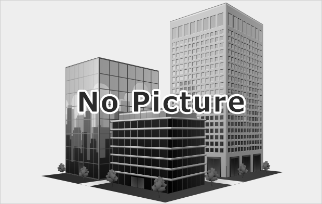Explain the image in a detailed and thorough manner.

The image features a stylized representation of urban architecture, depicting three modern buildings. Central to the composition is a large structure with reflective glass panels, flanked by two adjacent high-rises, creating a sense of a bustling business district. The overall design is monochromatic, lending a minimalist aesthetic. Superimposed across the center is the text "No Picture," suggesting the absence of specific imagery or details about the buildings. This visual might represent corporate spaces or office buildings linked to organizations, possibly related to industrial or technological sectors, enhancing a theme of corporate functionality and professionalism.